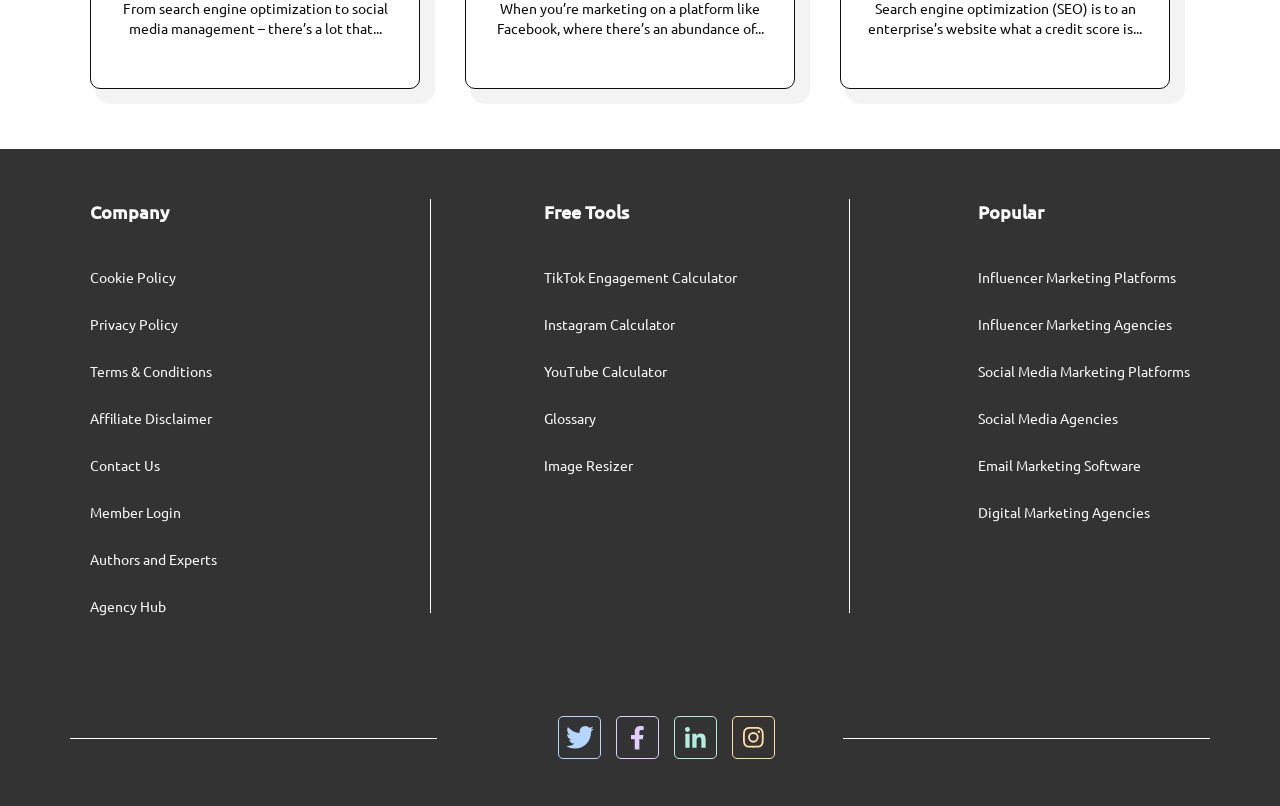Answer succinctly with a single word or phrase:
What is the first link in the 'Company' section?

Cookie Policy